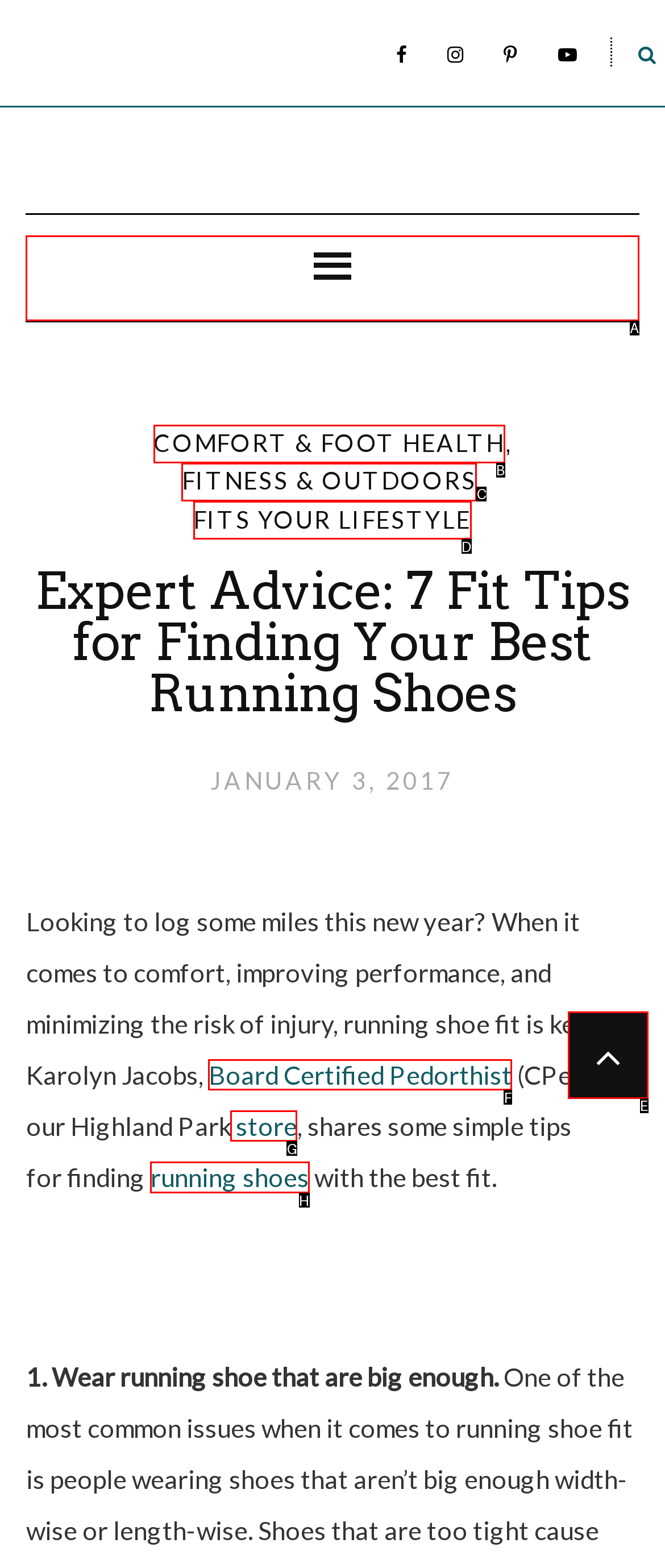Identify the letter of the UI element you should interact with to perform the task: Learn more about running shoes
Reply with the appropriate letter of the option.

H